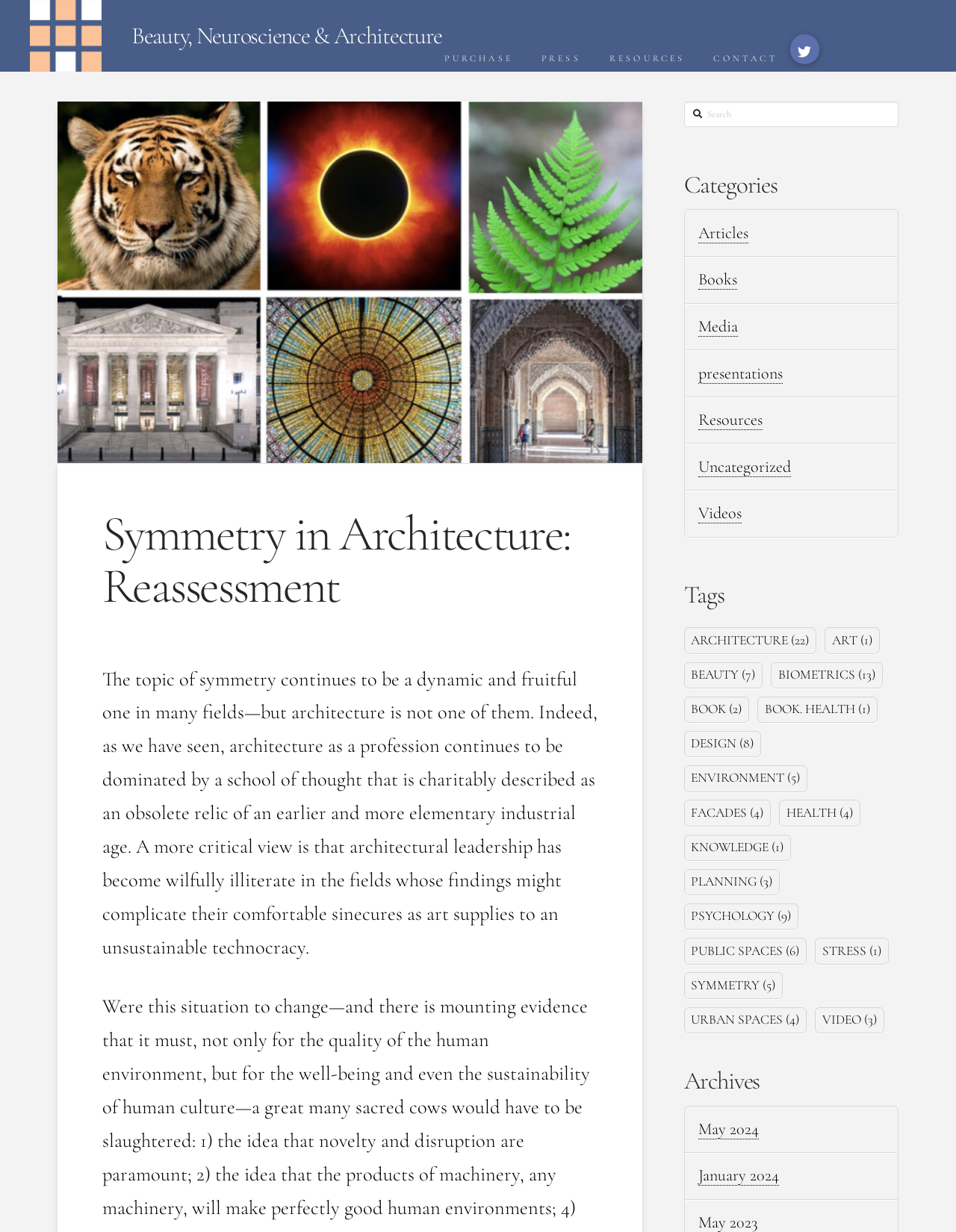Please answer the following question using a single word or phrase: What is the main topic of this webpage?

Symmetry in Architecture